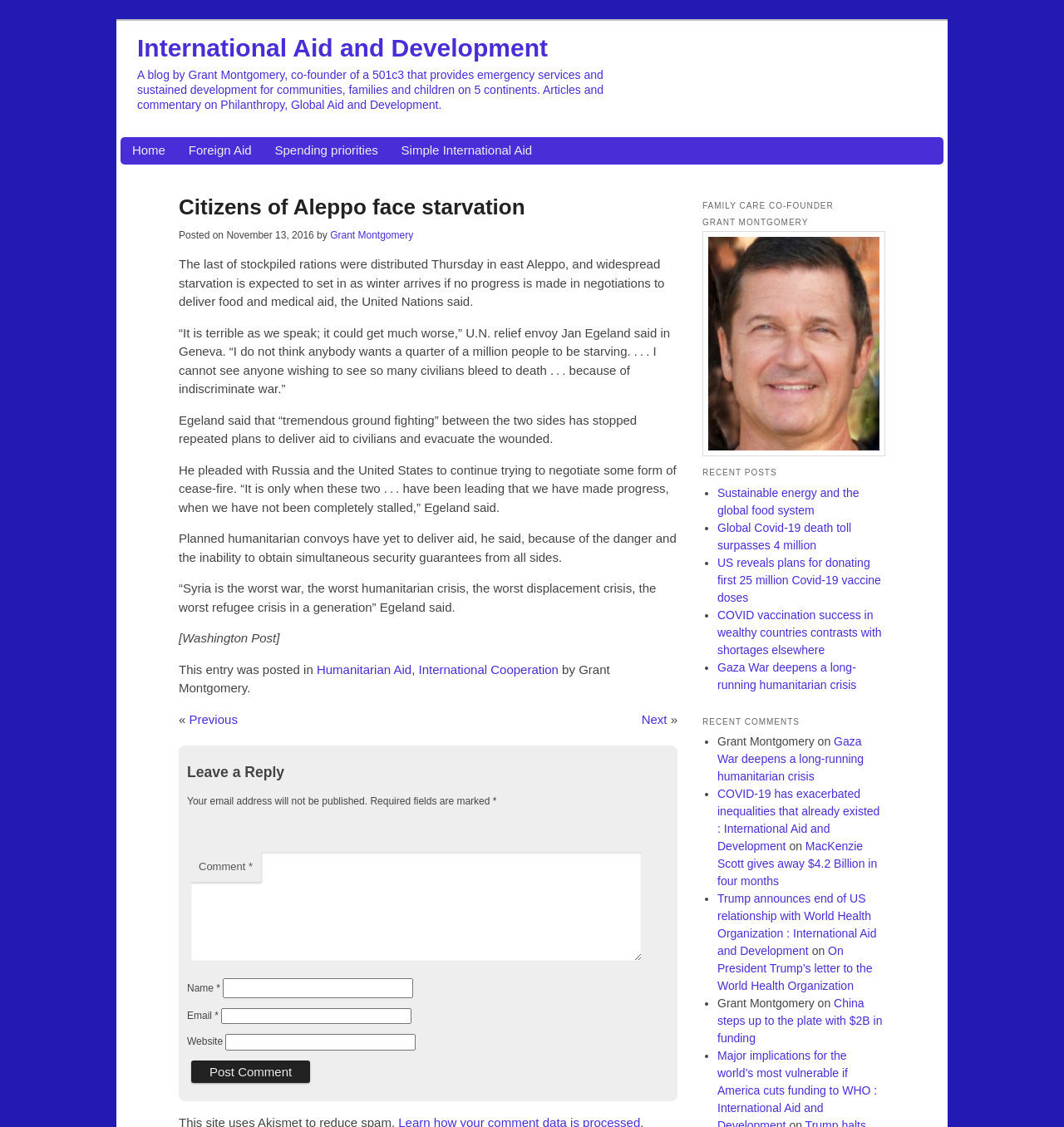Please specify the bounding box coordinates of the clickable region necessary for completing the following instruction: "Click on the 'Home' link". The coordinates must consist of four float numbers between 0 and 1, i.e., [left, top, right, bottom].

[0.124, 0.125, 0.155, 0.142]